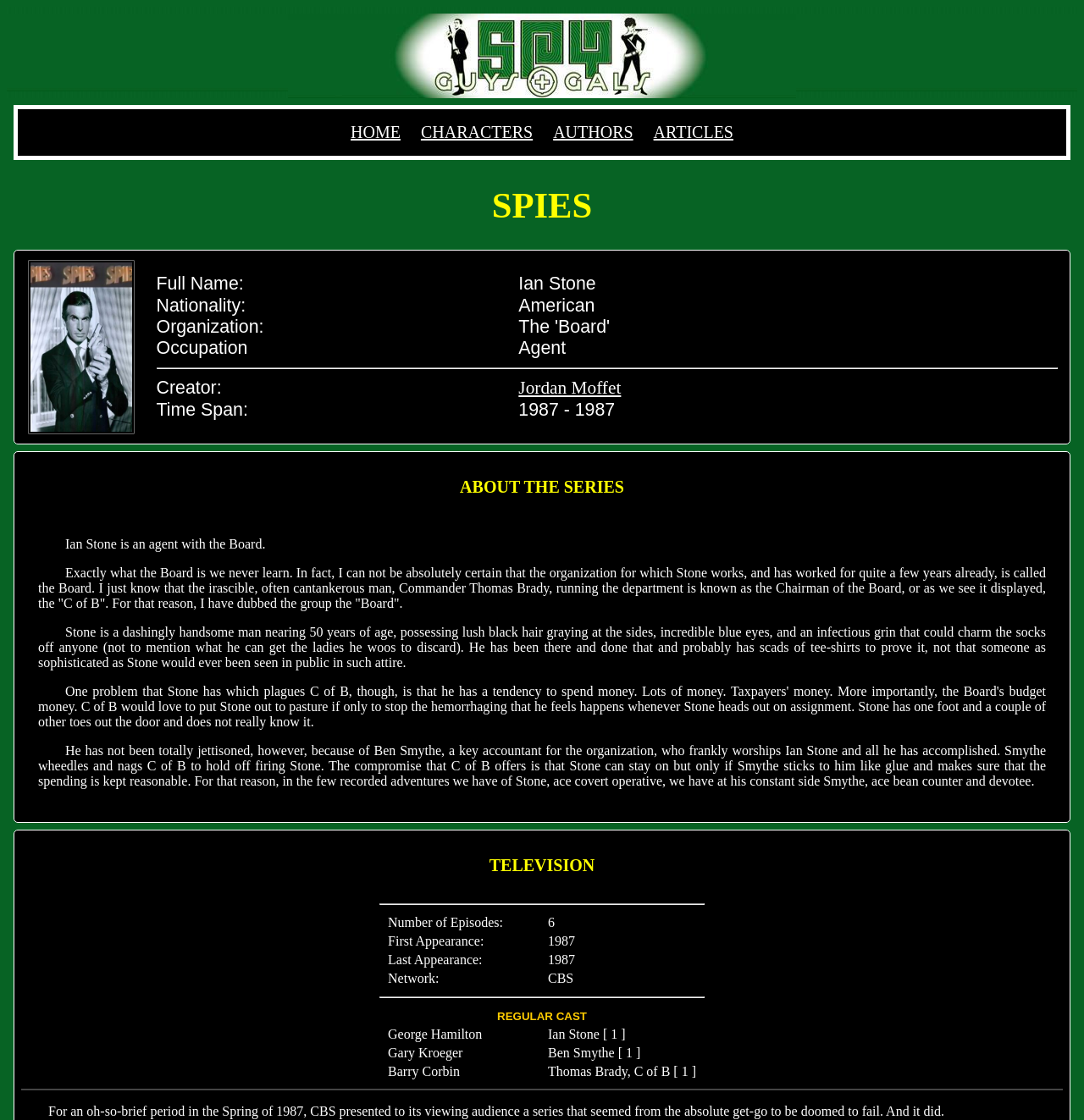What is the name of the organization Ian Stone works for? Examine the screenshot and reply using just one word or a brief phrase.

The Board